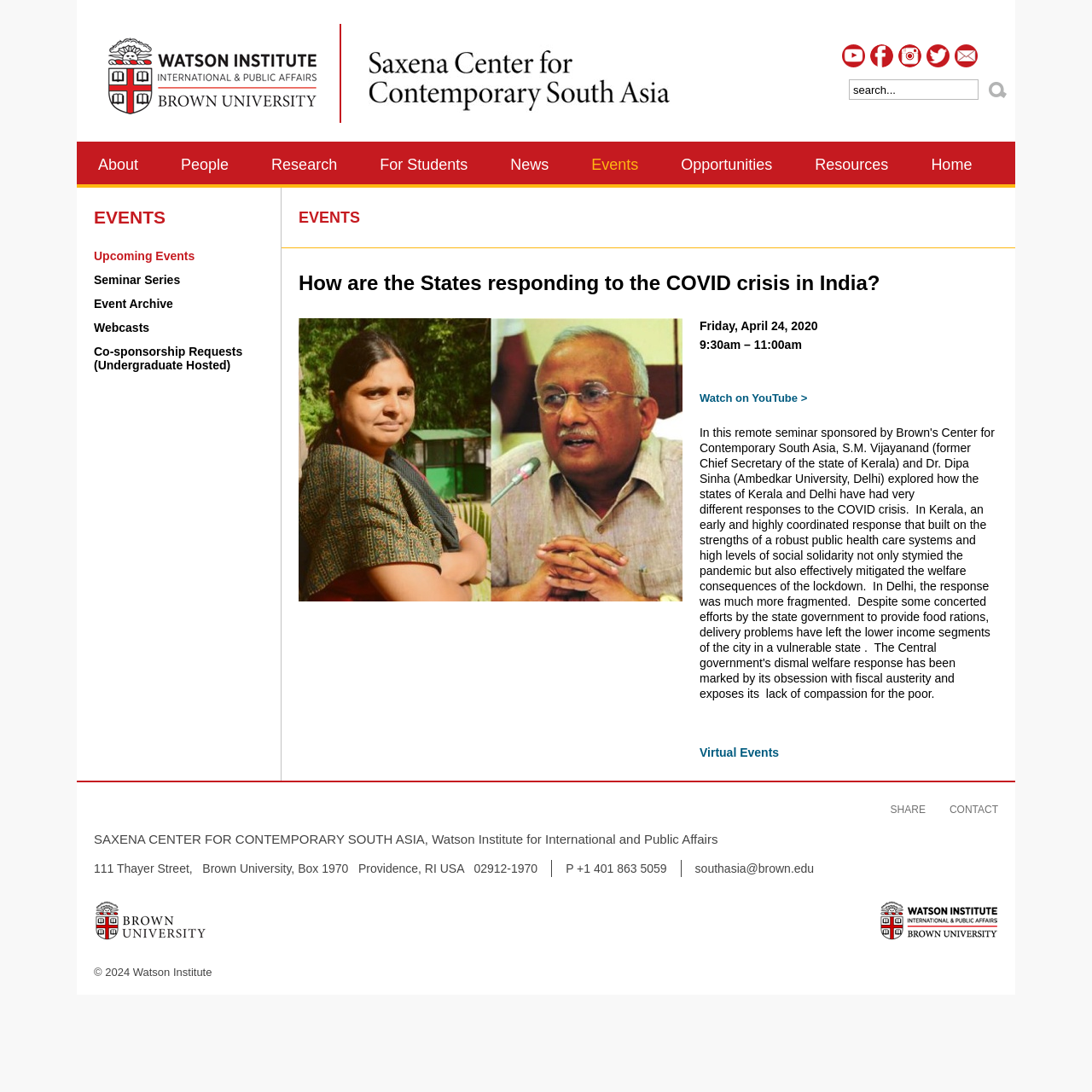Please specify the coordinates of the bounding box for the element that should be clicked to carry out this instruction: "Watch the video on YouTube". The coordinates must be four float numbers between 0 and 1, formatted as [left, top, right, bottom].

[0.641, 0.359, 0.739, 0.37]